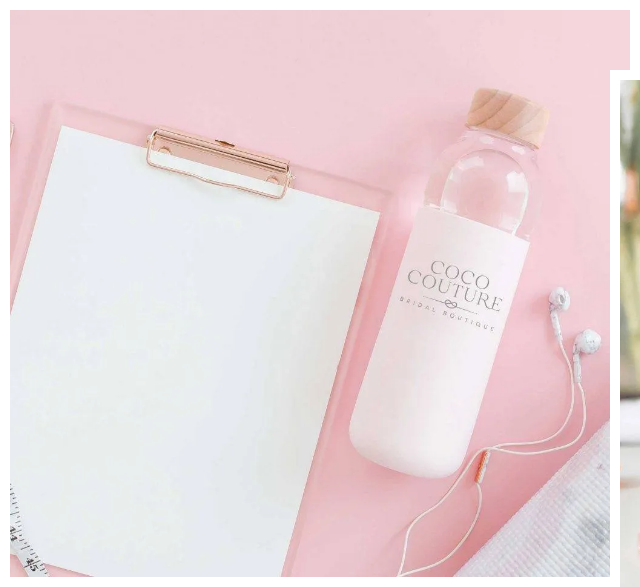What is the brand name on the water bottle?
Give a single word or phrase answer based on the content of the image.

COCO COUTURE